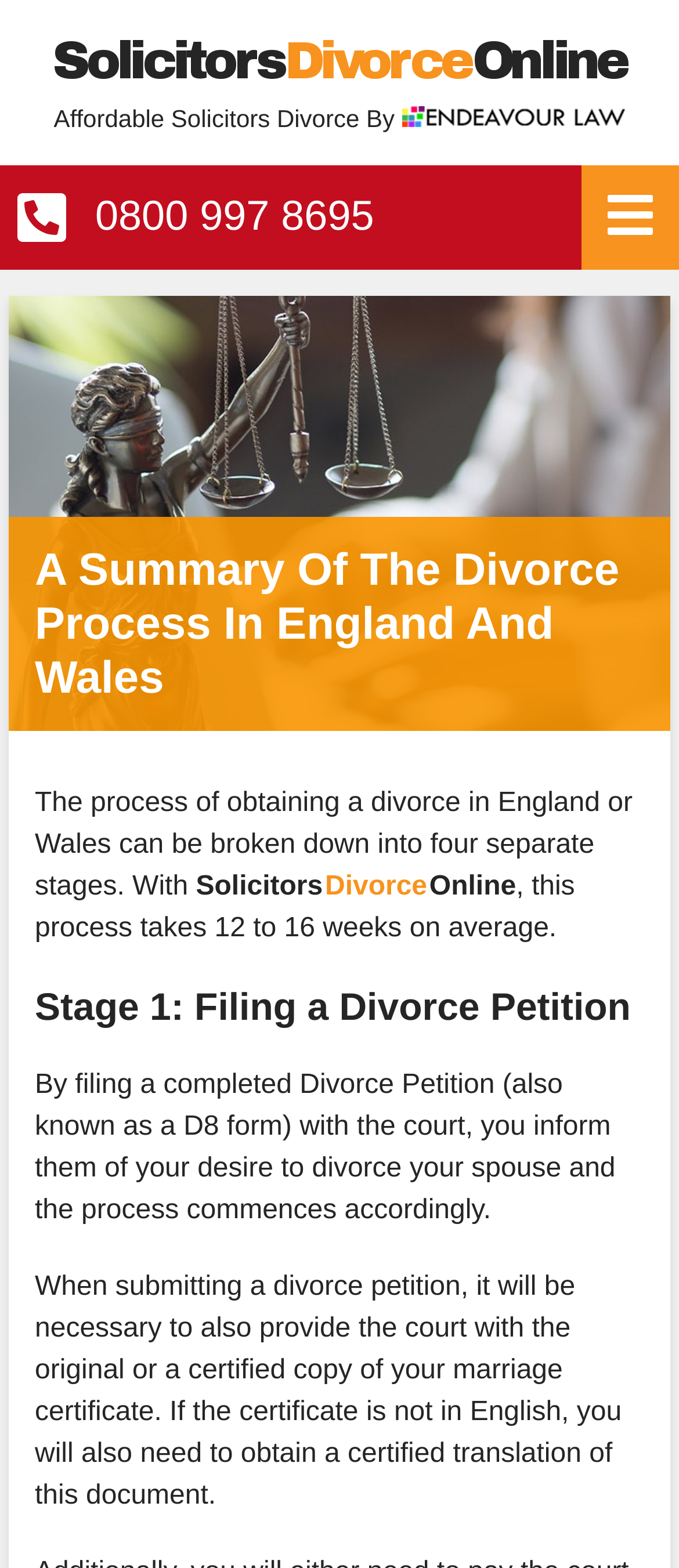Find the coordinates for the bounding box of the element with this description: "About Us".

[0.0, 0.352, 1.0, 0.412]